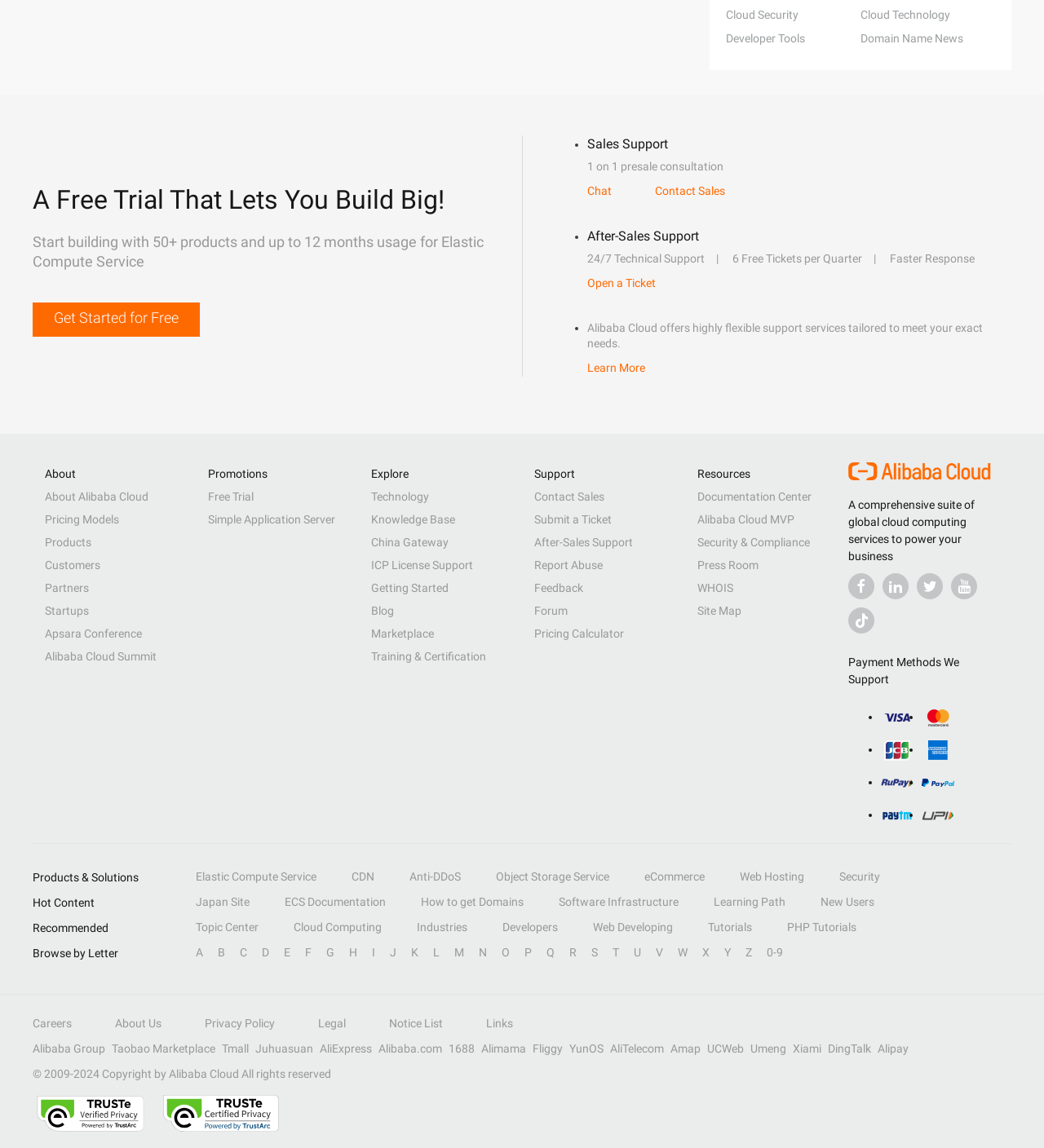How many products are available for free trial?
Using the image as a reference, answer with just one word or a short phrase.

50+